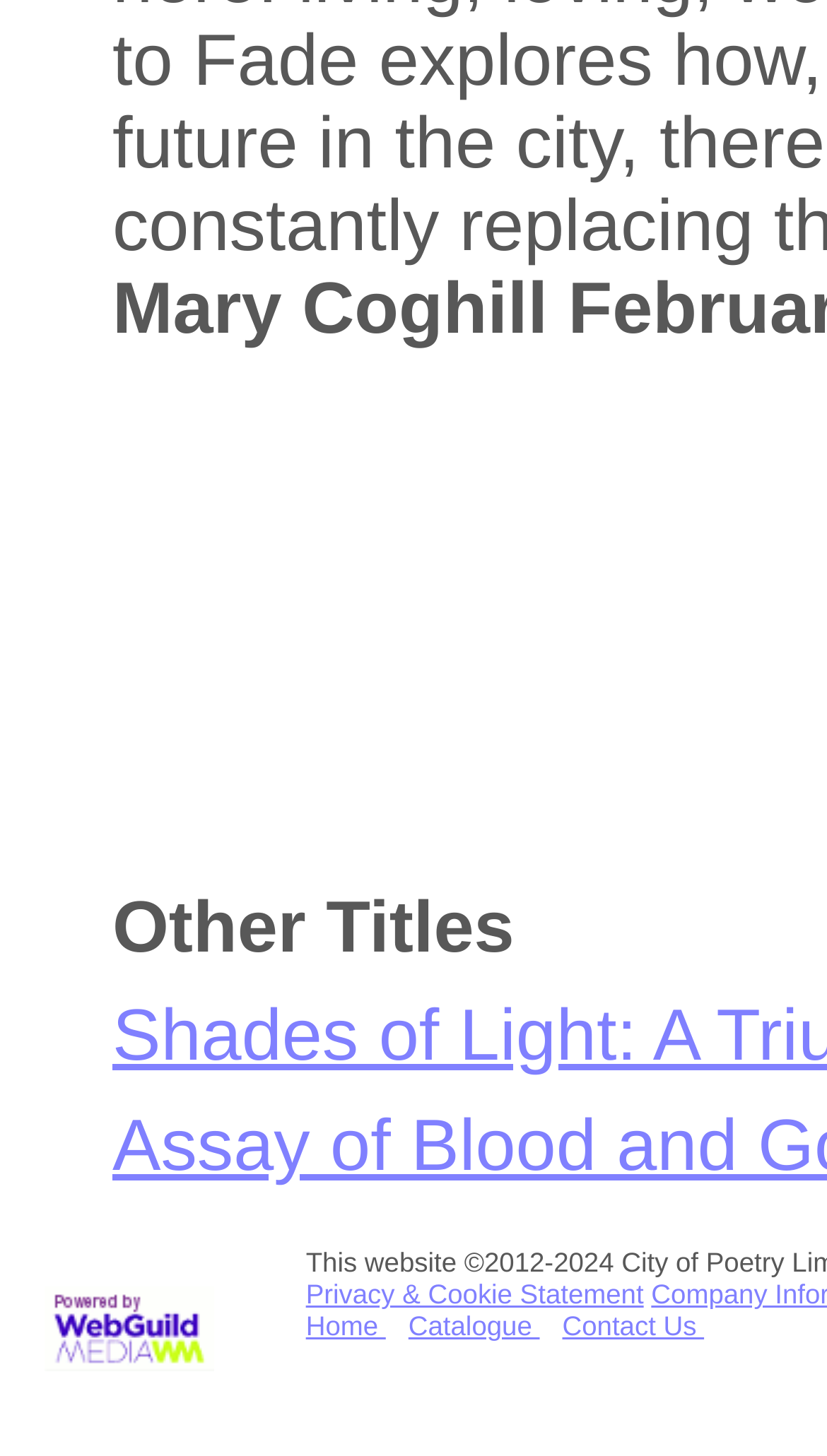What is the bottom-most link on the webpage?
Using the image provided, answer with just one word or phrase.

Contact Us